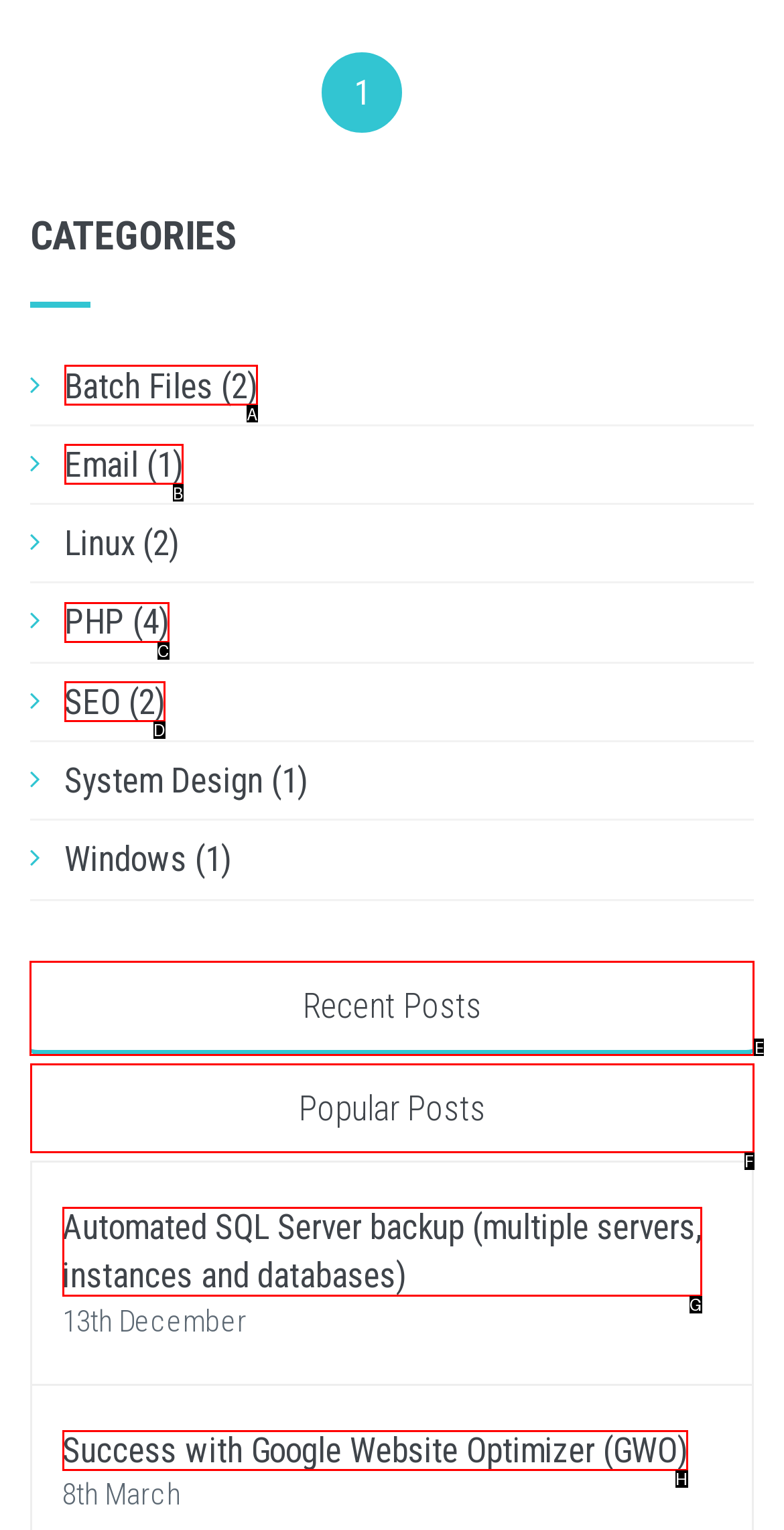Identify the HTML element to select in order to accomplish the following task: Add to wishlist
Reply with the letter of the chosen option from the given choices directly.

None